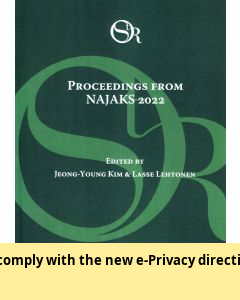What is the font style of the title?
Answer the question in a detailed and comprehensive manner.

The title is displayed in a clear, bold font, which suggests that the title is prominent and easily readable.